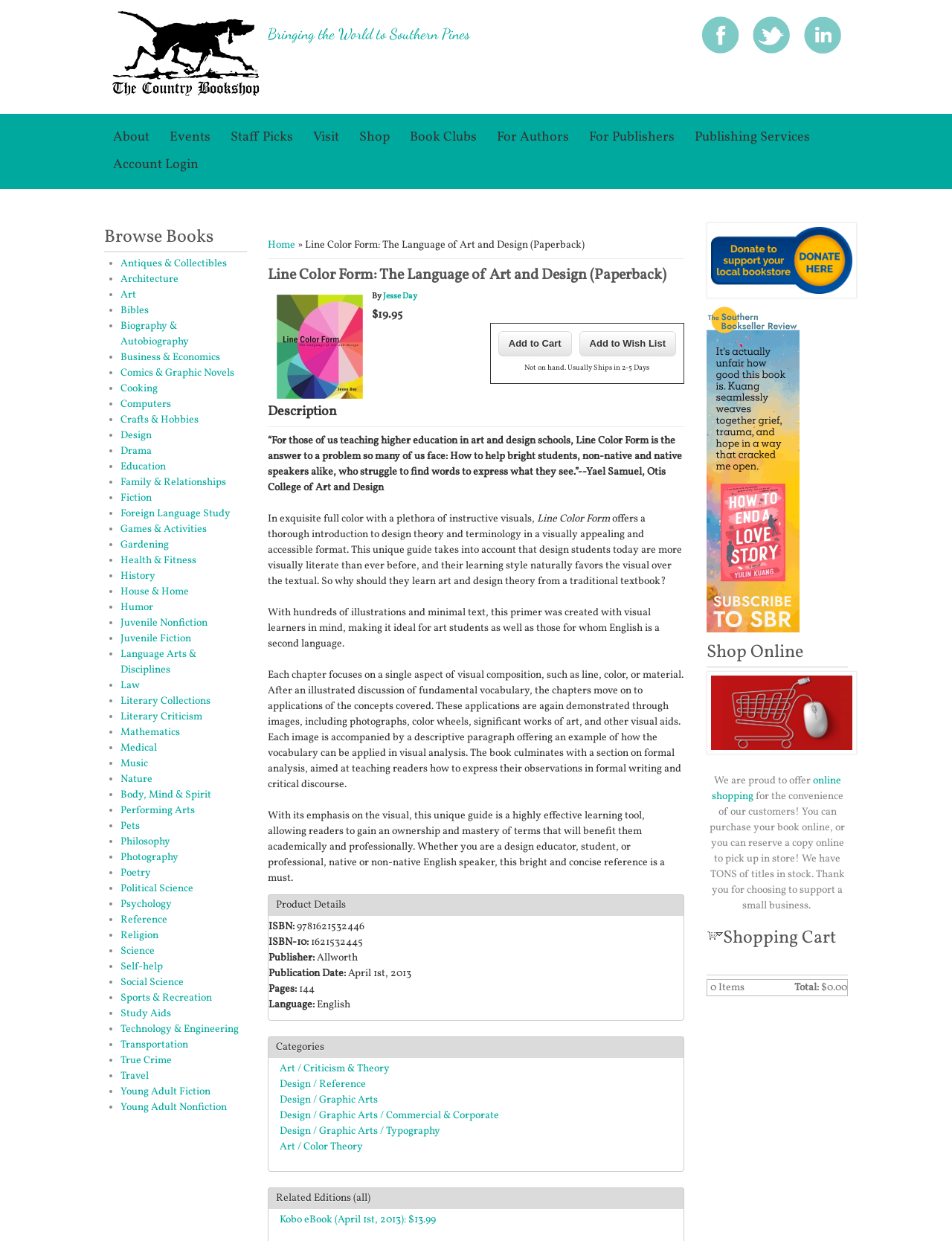Find the bounding box of the UI element described as: "Nature". The bounding box coordinates should be given as four float values between 0 and 1, i.e., [left, top, right, bottom].

[0.126, 0.622, 0.16, 0.634]